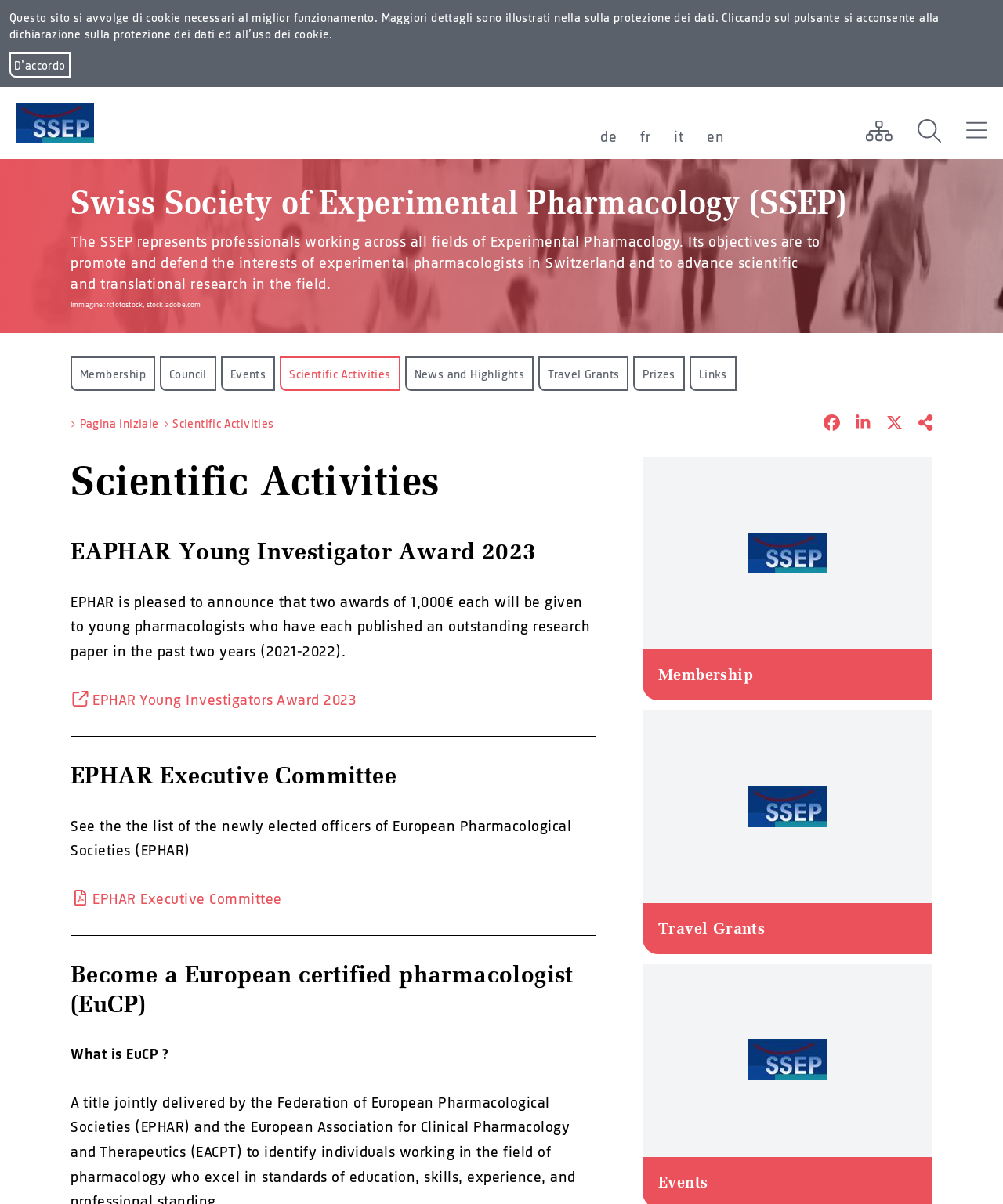Please indicate the bounding box coordinates for the clickable area to complete the following task: "Click the 'D’accordo' button". The coordinates should be specified as four float numbers between 0 and 1, i.e., [left, top, right, bottom].

[0.009, 0.044, 0.07, 0.064]